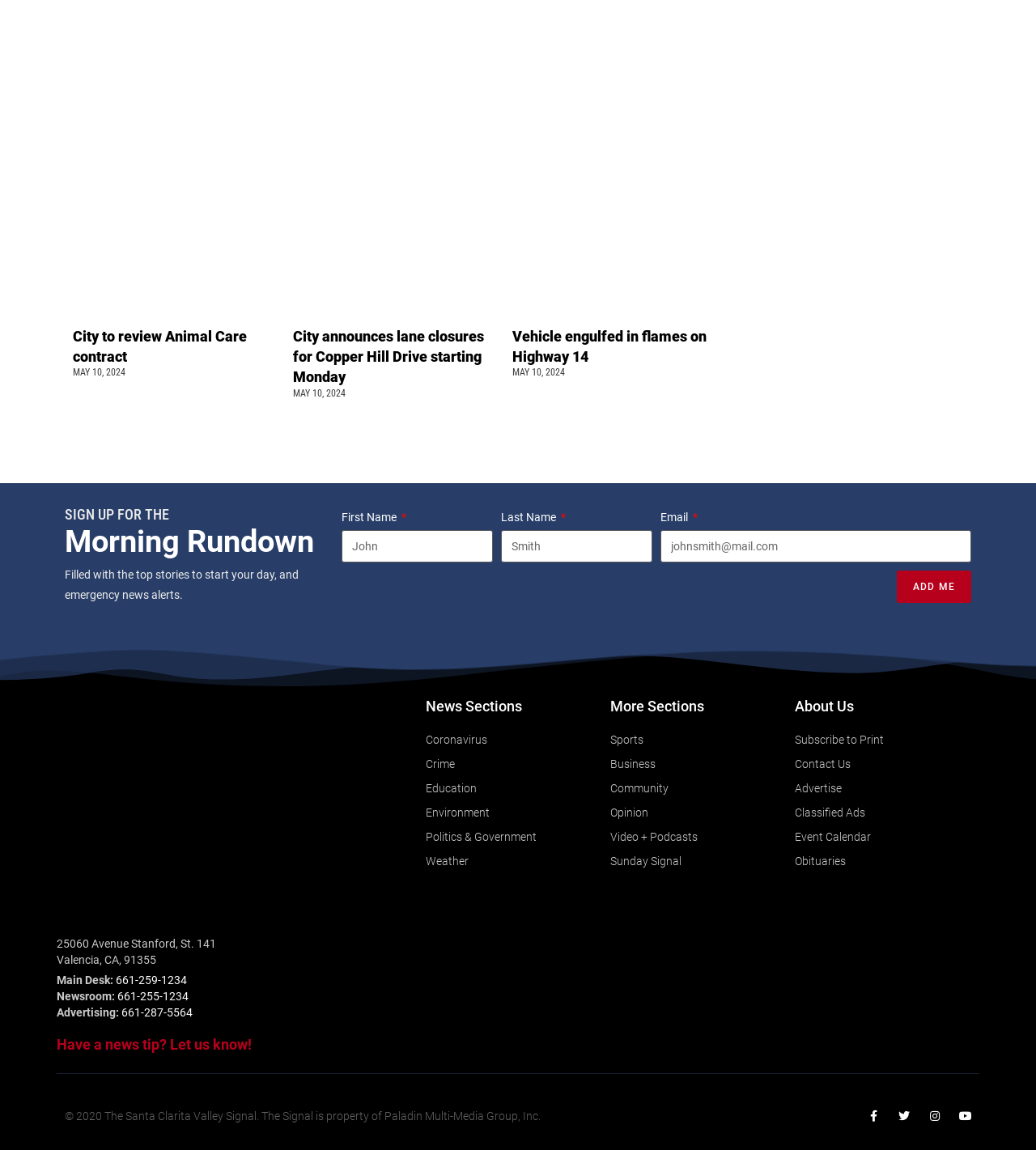Can you specify the bounding box coordinates for the region that should be clicked to fulfill this instruction: "Read news about Coronavirus".

[0.411, 0.634, 0.589, 0.652]